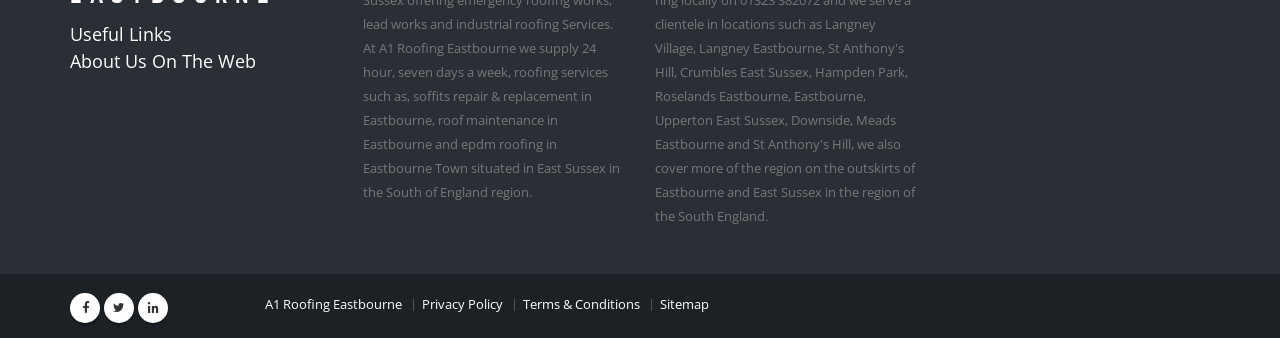Give the bounding box coordinates for the element described as: "Useful Links".

[0.055, 0.064, 0.134, 0.135]